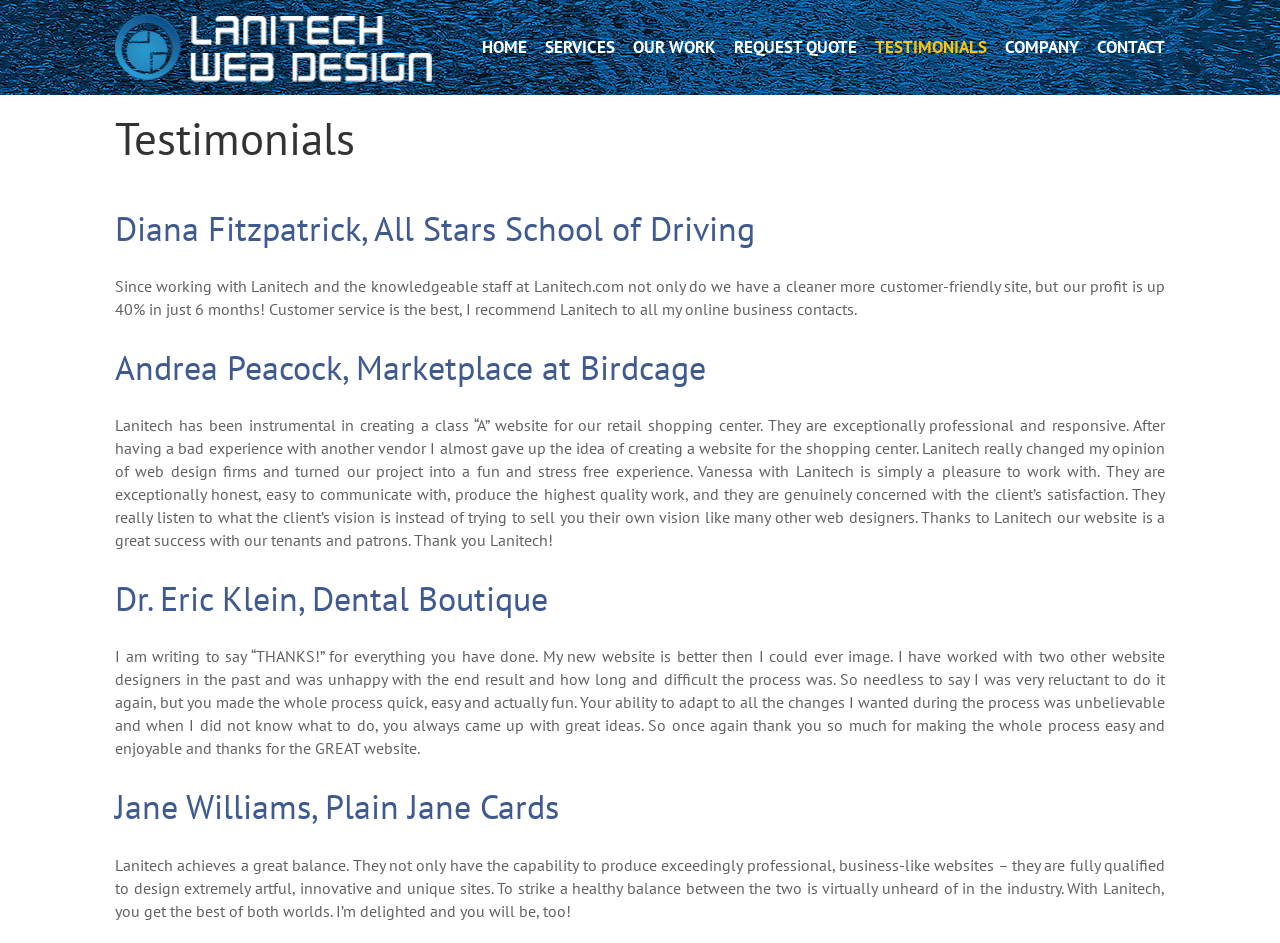Calculate the bounding box coordinates of the UI element given the description: "alt="Lanitech Web Design Logo"".

[0.09, 0.015, 0.338, 0.087]